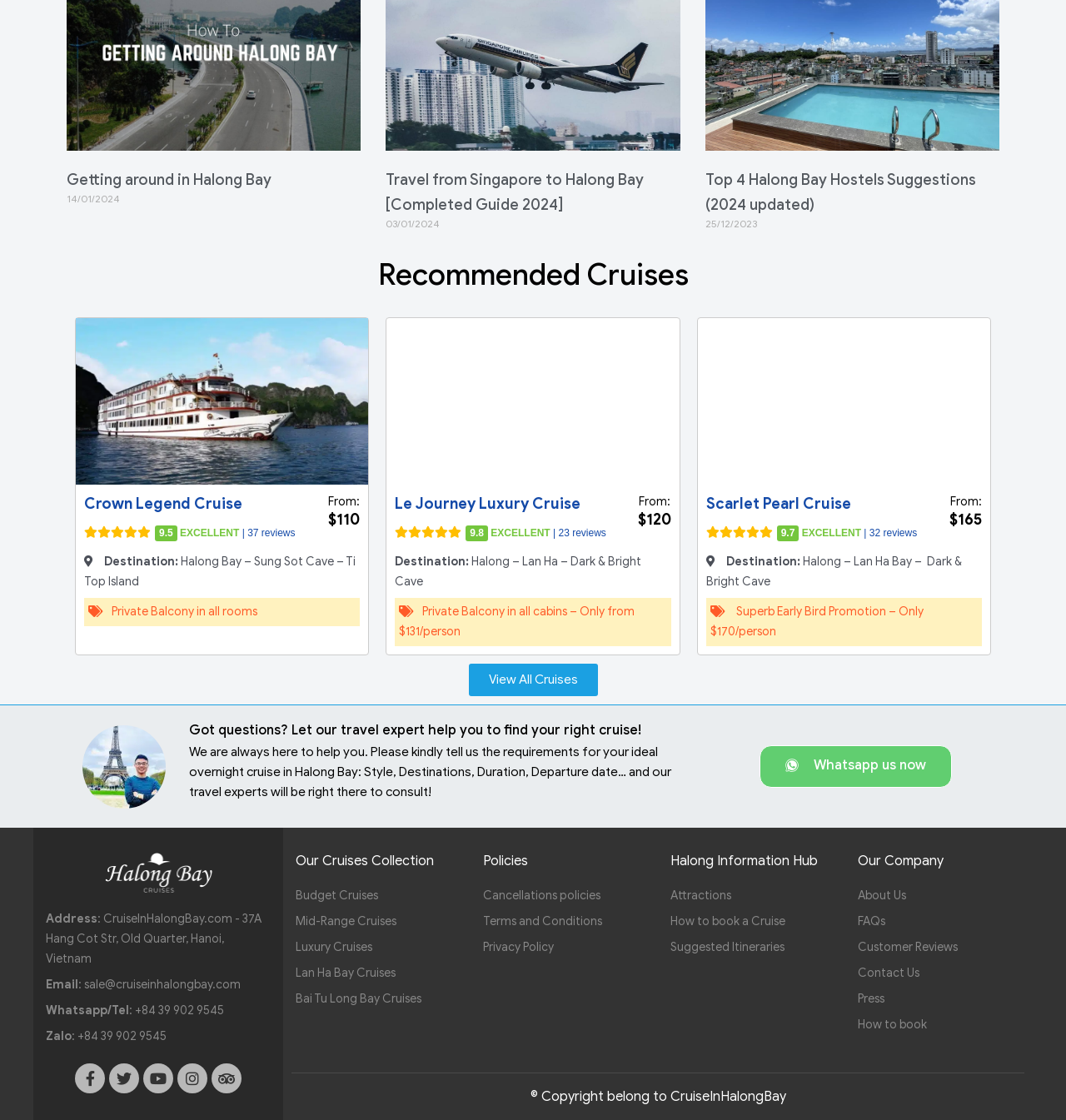What is the destination of Crown Legend Cruise?
Please answer using one word or phrase, based on the screenshot.

Halong Bay – Sung Sot Cave – Ti Top Island